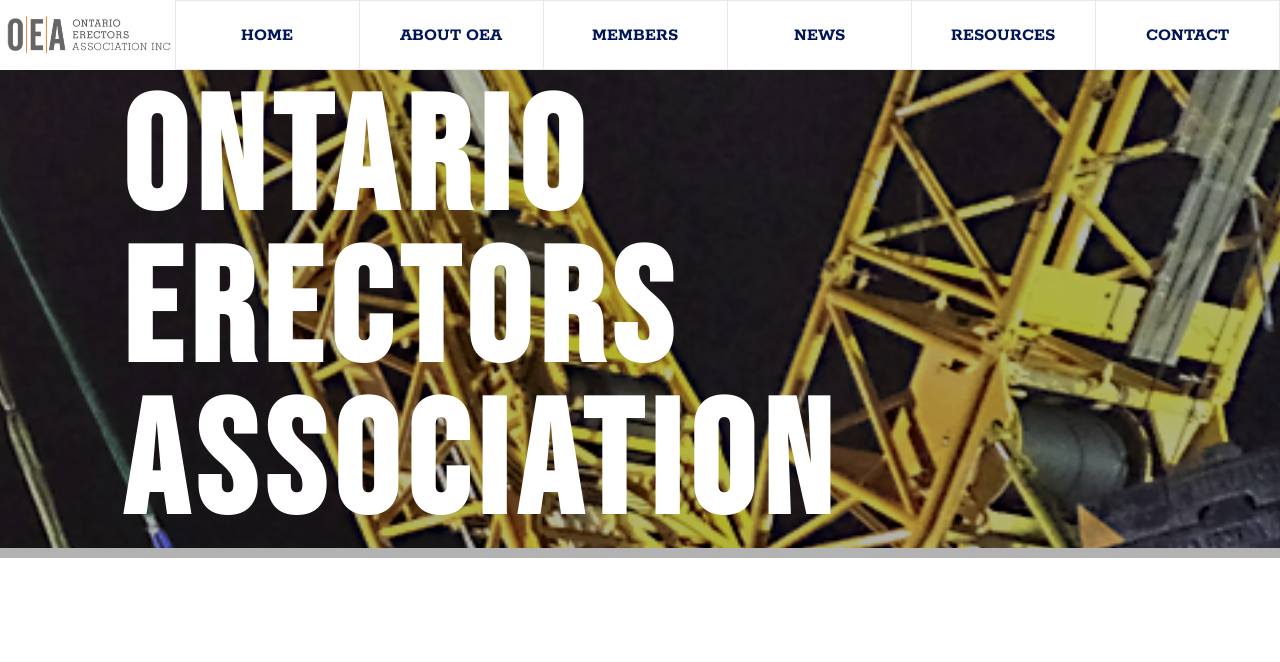What is the heading of the main content area?
Look at the image and provide a detailed response to the question.

Within the LayoutTable element, there is a heading element with the text 'Ontario Erectors Association' and bounding box coordinates [0.07, 0.106, 0.93, 0.843]. This suggests that the heading of the main content area is 'Ontario Erectors Association'.